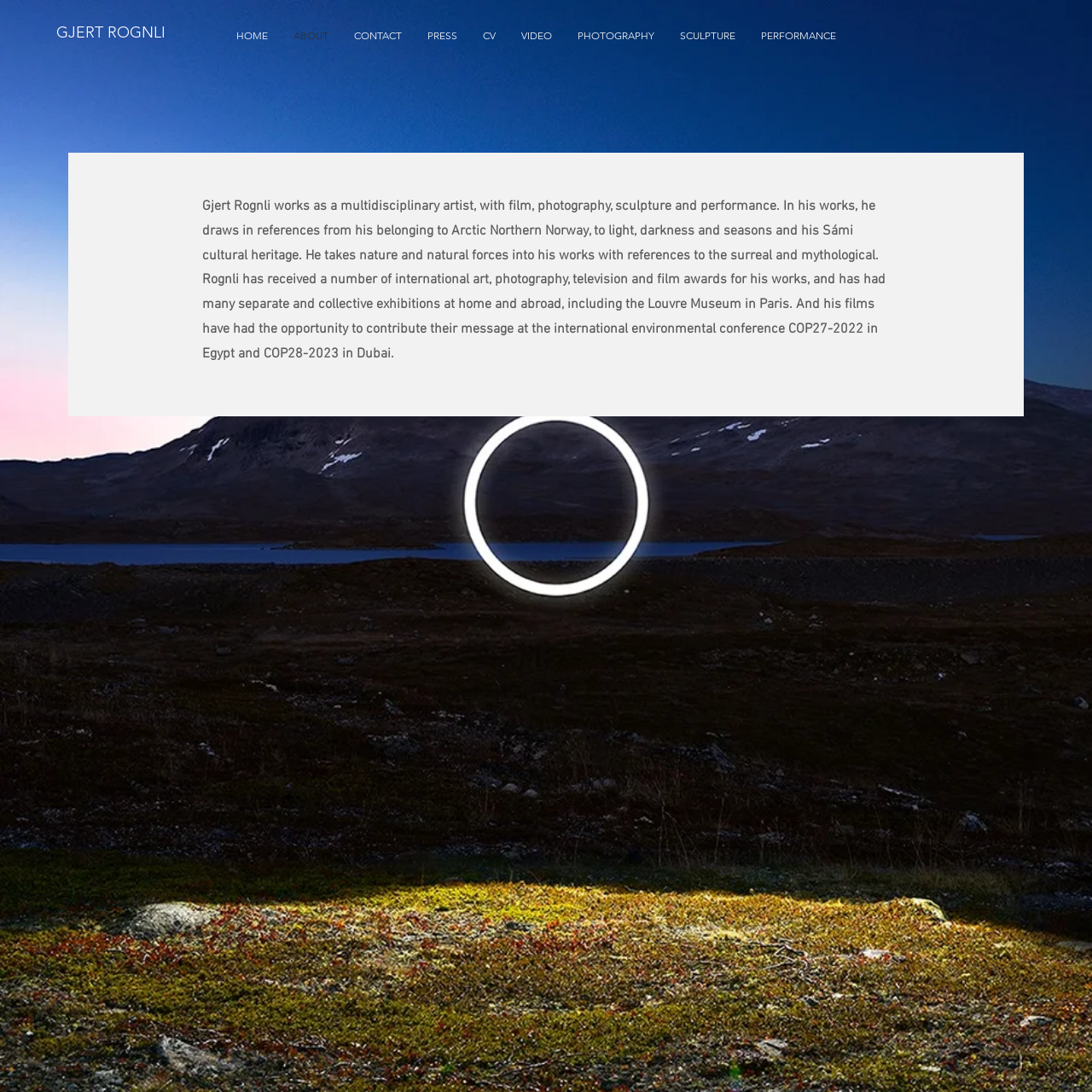Determine the bounding box coordinates of the UI element described below. Use the format (top-left x, top-left y, bottom-right x, bottom-right y) with floating point numbers between 0 and 1: PHOTOGRAPHY

[0.517, 0.021, 0.611, 0.044]